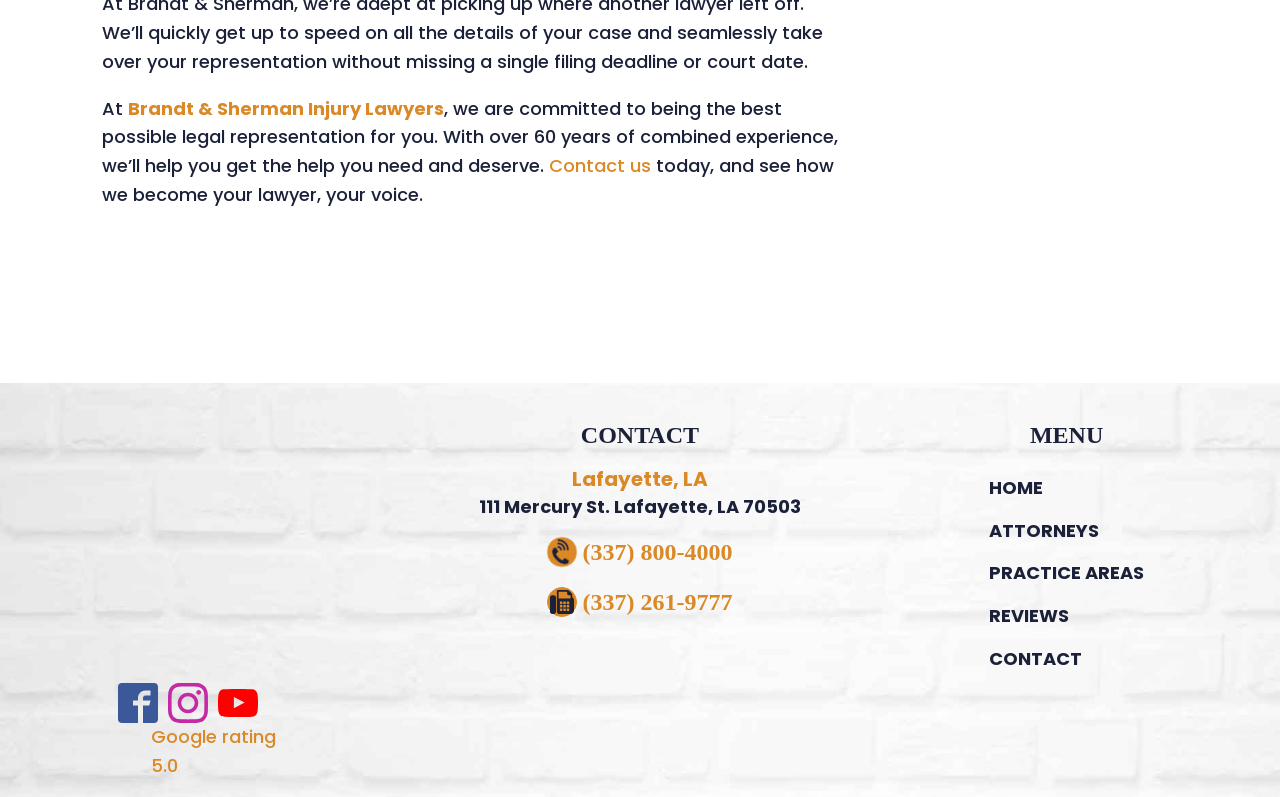Look at the image and give a detailed response to the following question: What is the address of the law firm?

I found the address by looking at the static text element with the text '111 Mercury St. Lafayette, LA 70503' in the contact information section of the webpage.